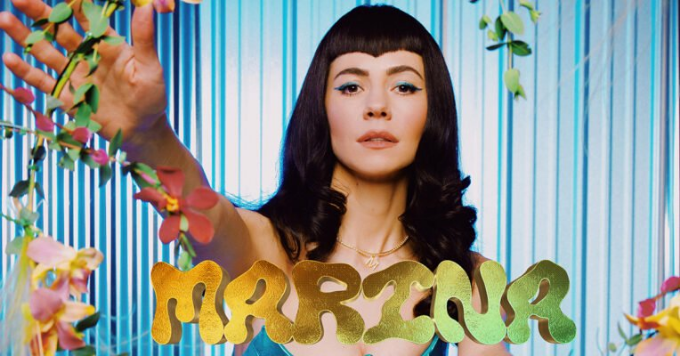Give a comprehensive caption that covers the entire image content.

The image features the artist Marina, showcasing her unique style and vibrant persona. With a striking expression and a poised posture, she reaches out with one hand while surrounded by colorful flowers and a backdrop adorned with vertical stripes that enhance her ethereal vibe. The text overlay spells out her name in bold, playful lettering, combining shades of gold and green, reflecting her artistic aesthetic. This captivating visual aligns with the artistic direction of her album “Ancient Dreams in a Modern Land,” released on June 16, 2021, which explores themes of personal growth and self-discovery.